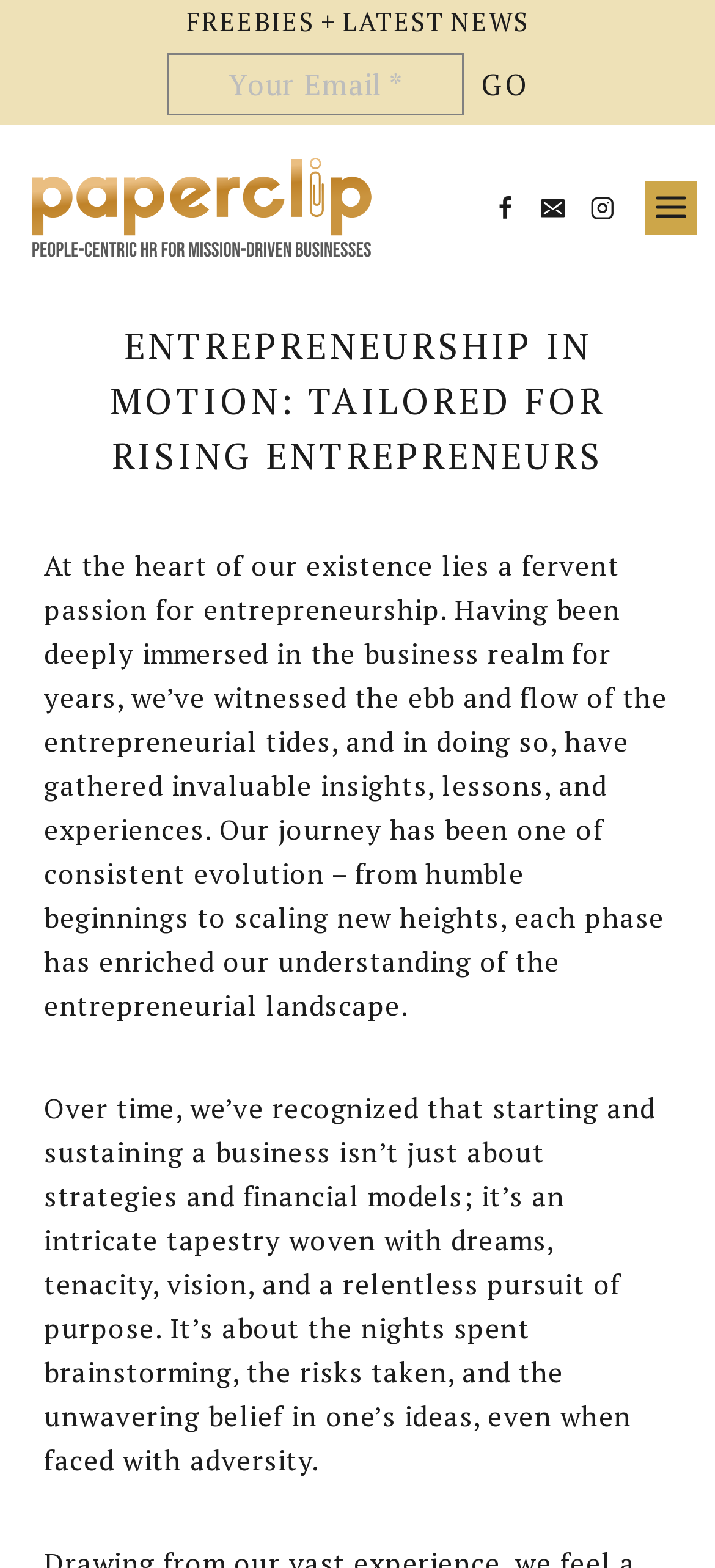What is the purpose of the 'GO' button?
Provide a detailed answer to the question, using the image to inform your response.

The 'GO' button is located next to the 'Your Email' textbox, suggesting that it is used to submit the email address entered in the textbox, likely to receive freebies and latest news.